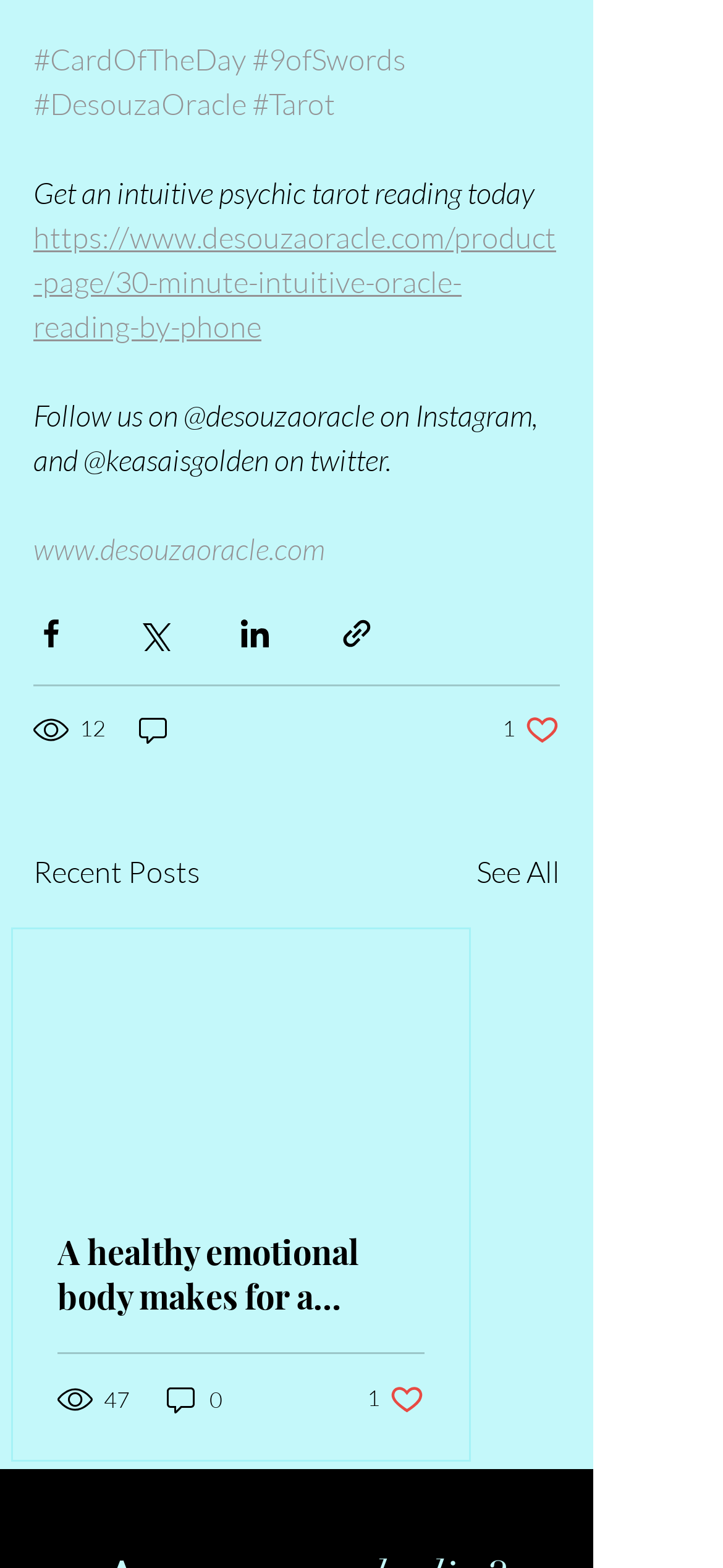What is the name of the oracle reading service? Refer to the image and provide a one-word or short phrase answer.

Desouza Oracle